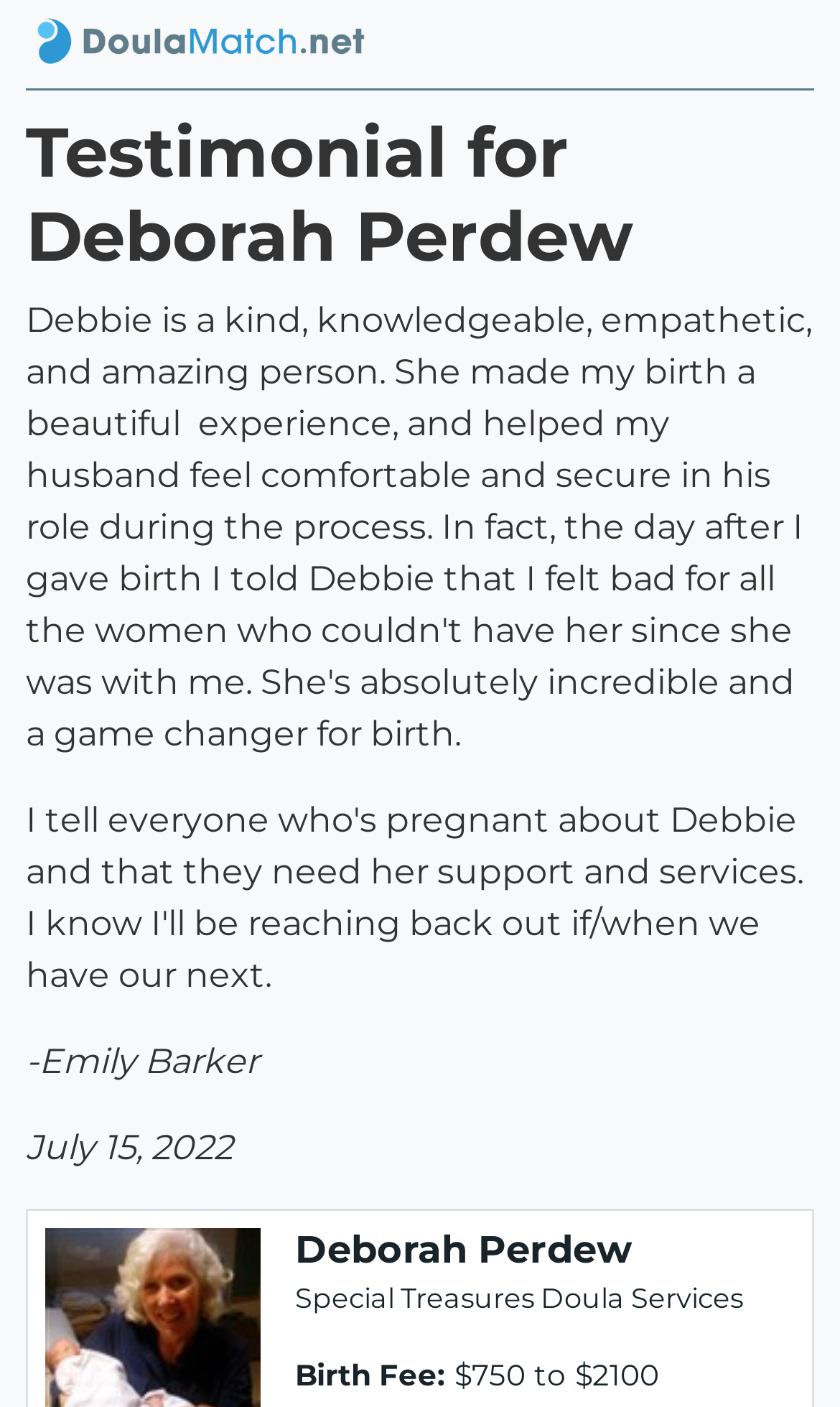What is the name of the website linked at the top?
Look at the image and respond to the question as thoroughly as possible.

I found the answer by looking at the link element 'DoulaMatch.net: find your perfect doula now' which is located at the top of the page, suggesting that this is the website being linked.